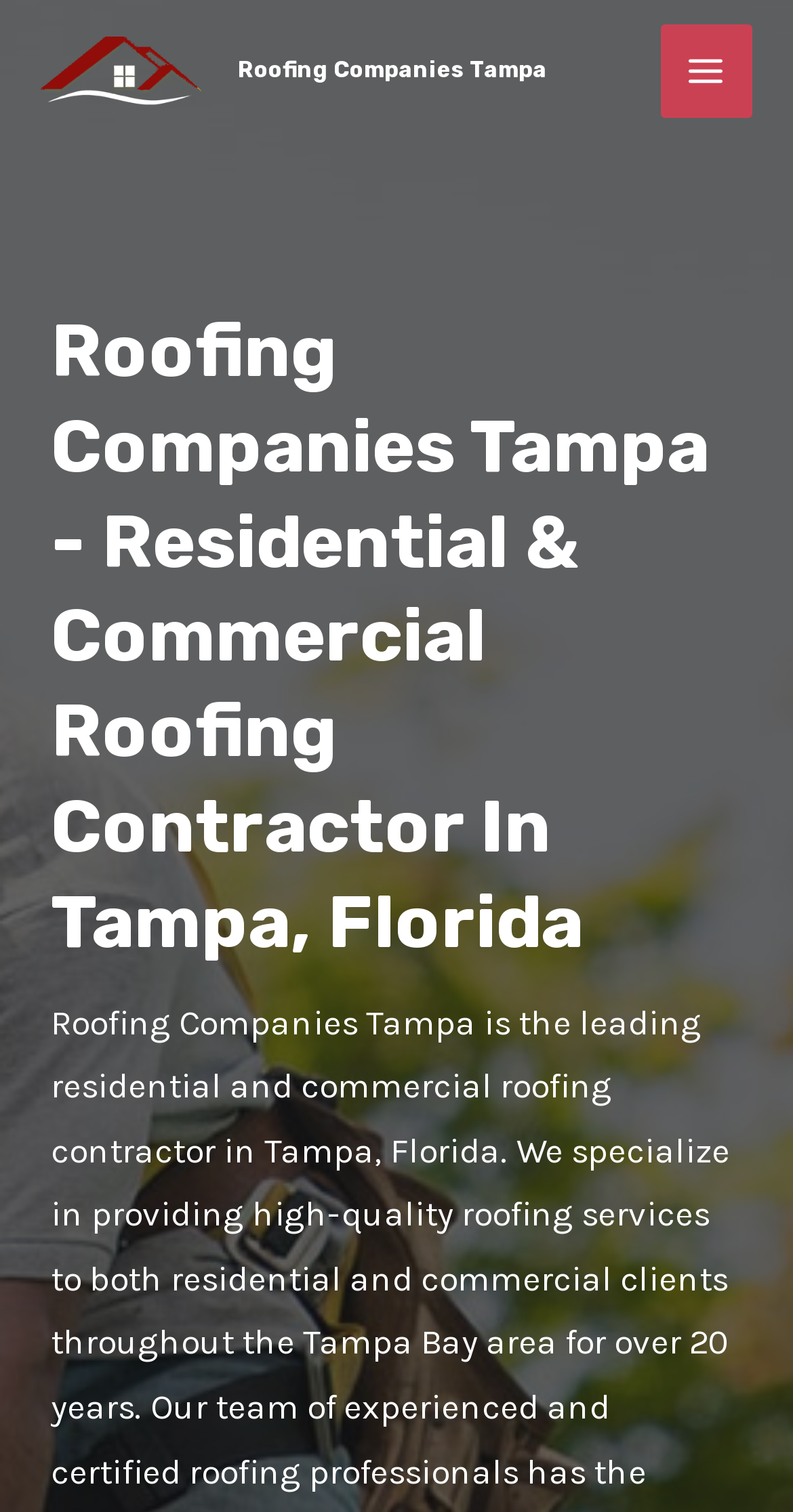Identify and provide the text of the main header on the webpage.

Roofing Companies Tampa - Residential & Commercial Roofing Contractor In Tampa, Florida